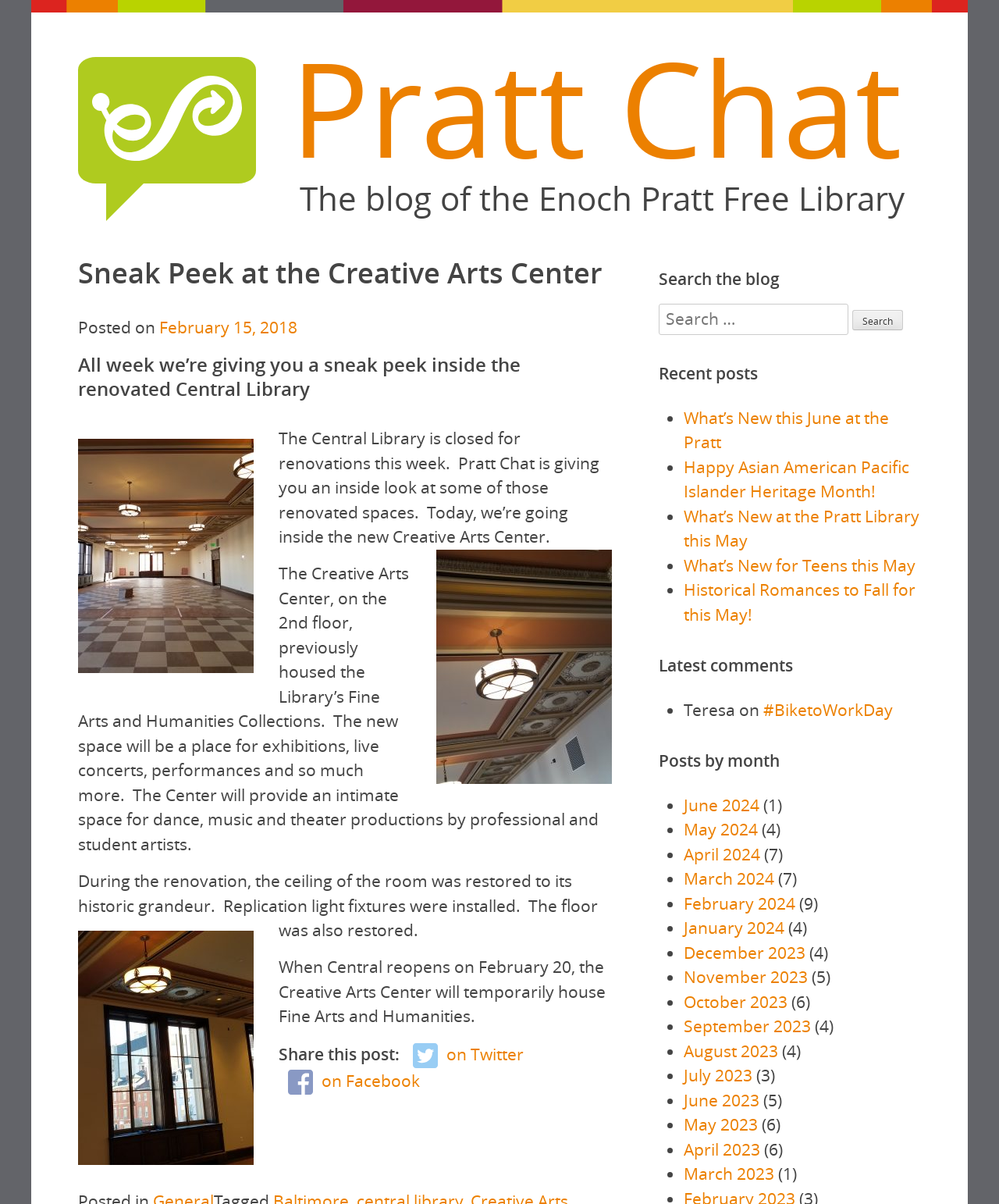Give a complete and precise description of the webpage's appearance.

The webpage is a blog post titled "Sneak Peek at the Creative Arts Center - Pratt Chat". At the top, there is a link to "Skip to content" and a heading that reads "Pratt Chat" with a link to the blog's homepage. Below this, there is a heading that describes the blog as "The blog of the Enoch Pratt Free Library". 

To the left of the page, there is an image of the Pratt Chat logo, and above it, a header section with a heading that reads "Sneak Peek at the Creative Arts Center". Below this, there is a paragraph of text that describes the post, which is about the renovation of the Central Library and the Creative Arts Center. The text also mentions that the library will be reopening on February 20.

Below the introductory text, there are three paragraphs that provide more information about the Creative Arts Center, including its history, renovation, and future uses. 

To the right of the page, there are several sections, including a search bar, a list of recent posts, a list of latest comments, and a list of posts by month. The recent posts section lists several links to other blog posts, each with a brief title. The latest comments section lists several comments, each with the commenter's name and a link to the original post. The posts by month section lists links to blog posts from different months, with the number of posts in each month in parentheses.

At the bottom of the page, there are links to share the post on Twitter and Facebook.